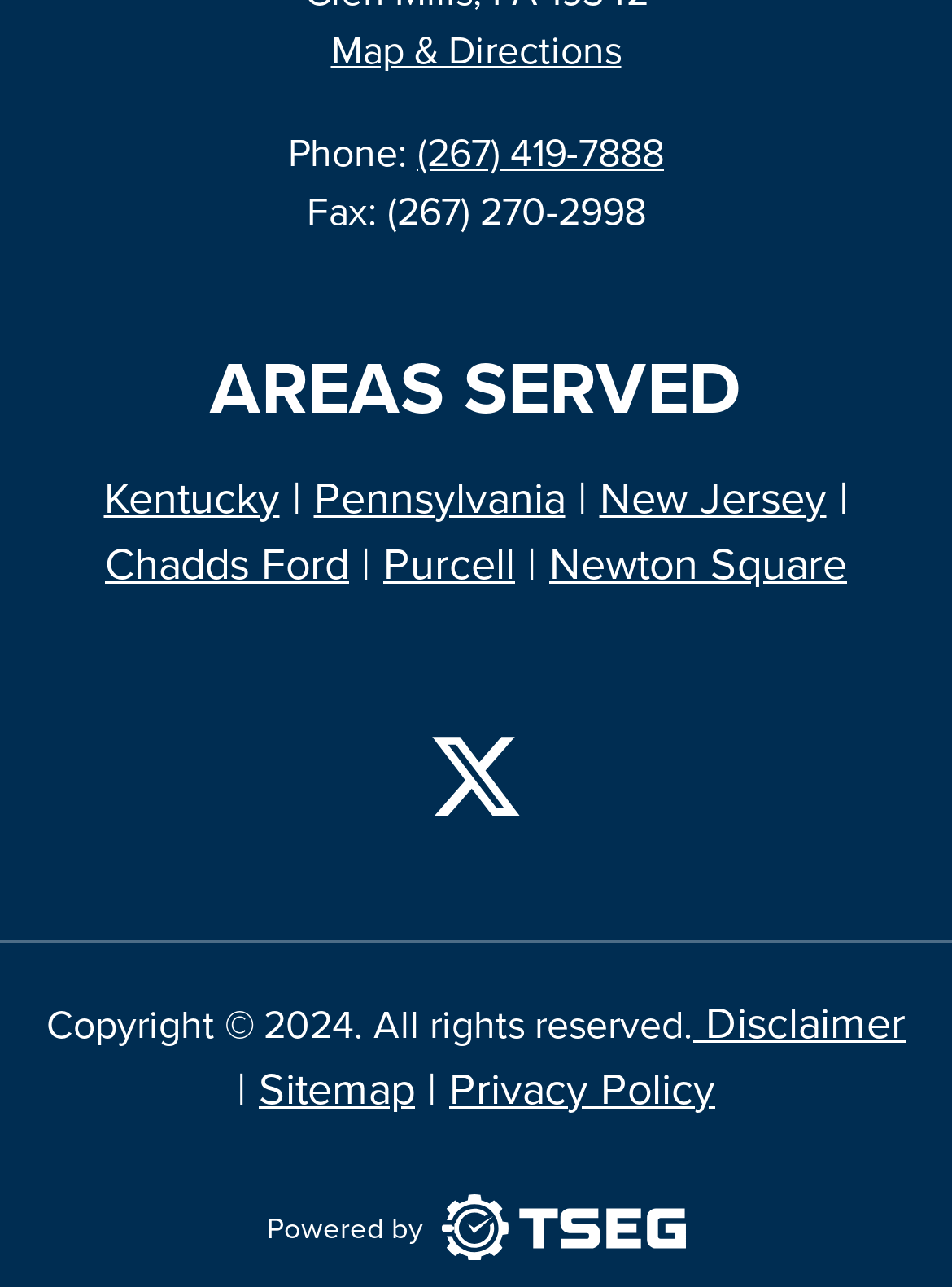Locate the bounding box coordinates of the clickable area to execute the instruction: "Read about Wasps". Provide the coordinates as four float numbers between 0 and 1, represented as [left, top, right, bottom].

None